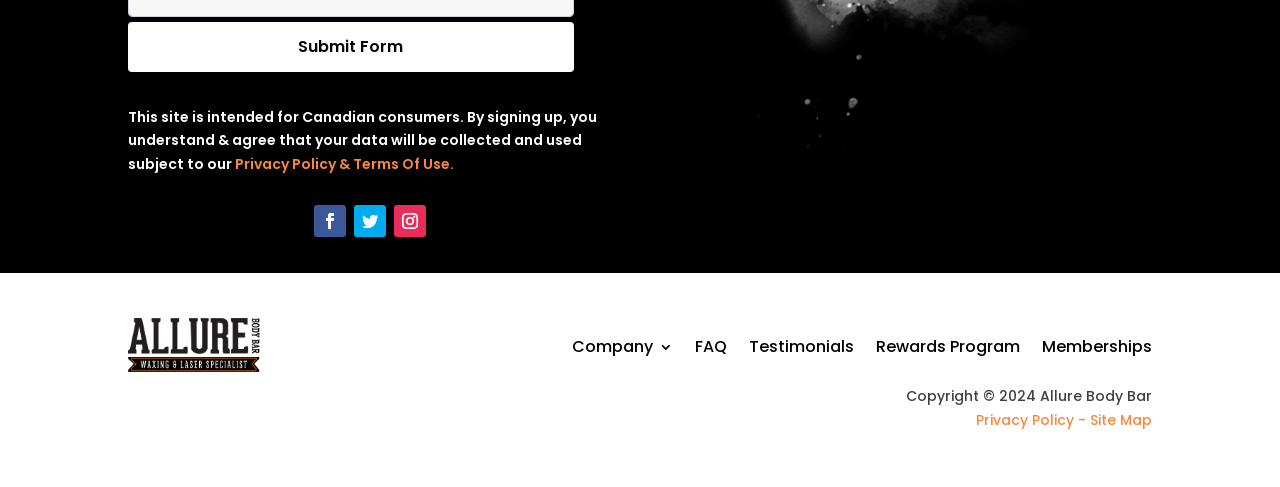Given the element description Memberships, predict the bounding box coordinates for the UI element in the webpage screenshot. The format should be (top-left x, top-left y, bottom-right x, bottom-right y), and the values should be between 0 and 1.

[0.814, 0.682, 0.9, 0.728]